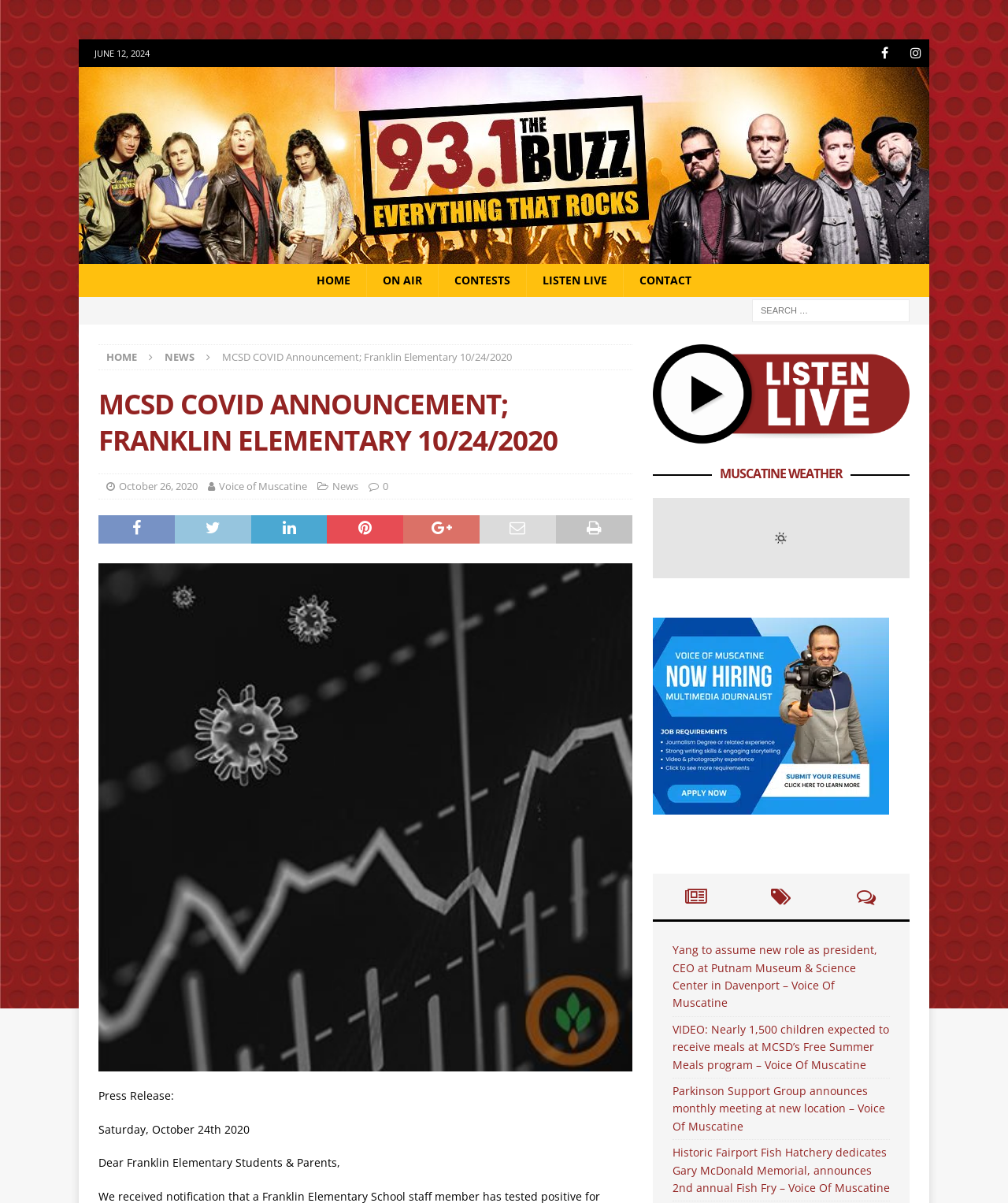Predict the bounding box coordinates for the UI element described as: "title="93.1 The Buzz"". The coordinates should be four float numbers between 0 and 1, presented as [left, top, right, bottom].

[0.078, 0.205, 0.922, 0.218]